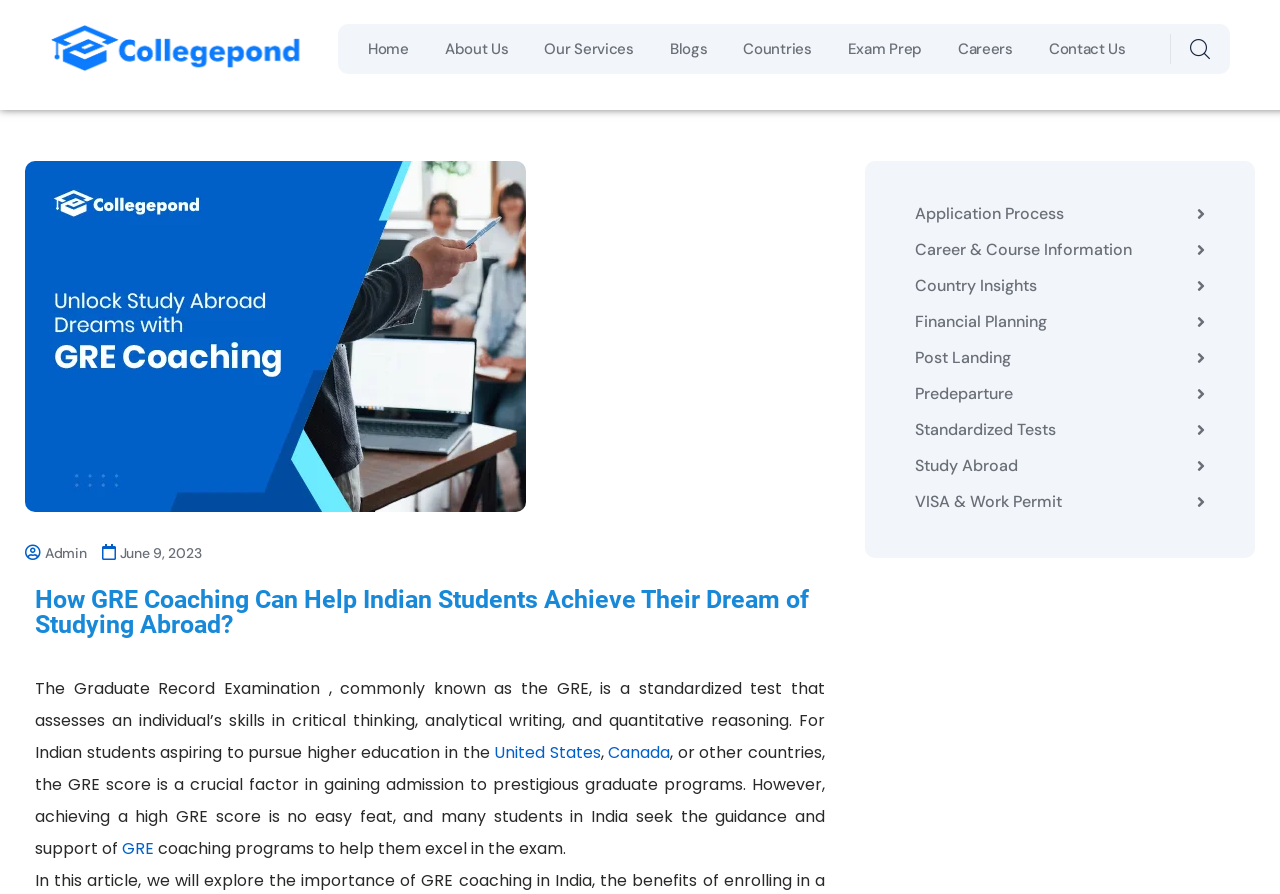Explain the webpage in detail, including its primary components.

The webpage is about GRE coaching for Indian students, with a focus on helping them achieve their dream of studying abroad. At the top left corner, there is a logo of "Collegepond" with a link to the homepage. Next to it, there is a navigation menu with links to "Home", "About Us", "Our Services", "Blogs", "Countries", "Exam Prep", "Careers", and "Contact Us". 

On the right side of the navigation menu, there is a small icon with a link. Below the navigation menu, there is a heading that reads "How GRE Coaching Can Help Indian Students Achieve Their Dream of Studying Abroad?".

The main content of the webpage starts with a paragraph of text that explains what the GRE is and its importance for Indian students who want to pursue higher education in the United States, Canada, or other countries. The text also mentions that achieving a high GRE score is challenging, and many students in India seek guidance and support from GRE coaching programs.

There are two links embedded in the paragraph, one to "United States" and another to "Canada". The text continues to explain the benefits of GRE coaching programs, with a link to "GRE" in the middle of the paragraph.

On the right side of the webpage, there is a column of links to various topics, including "Application Process", "Career & Course Information", "Country Insights", "Financial Planning", "Post Landing", "Predeparture", "Standardized Tests", "Study Abroad", and "VISA & Work Permit".